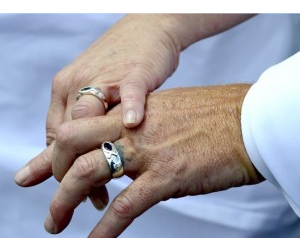What is the significance of the rings?
We need a detailed and meticulous answer to the question.

According to the caption, the rings on both hands signify commitment and love, which is a common symbolism in wedding ceremonies, especially in Jewish weddings where such rings often encapsulate significant vows and the honoring of longstanding customs.